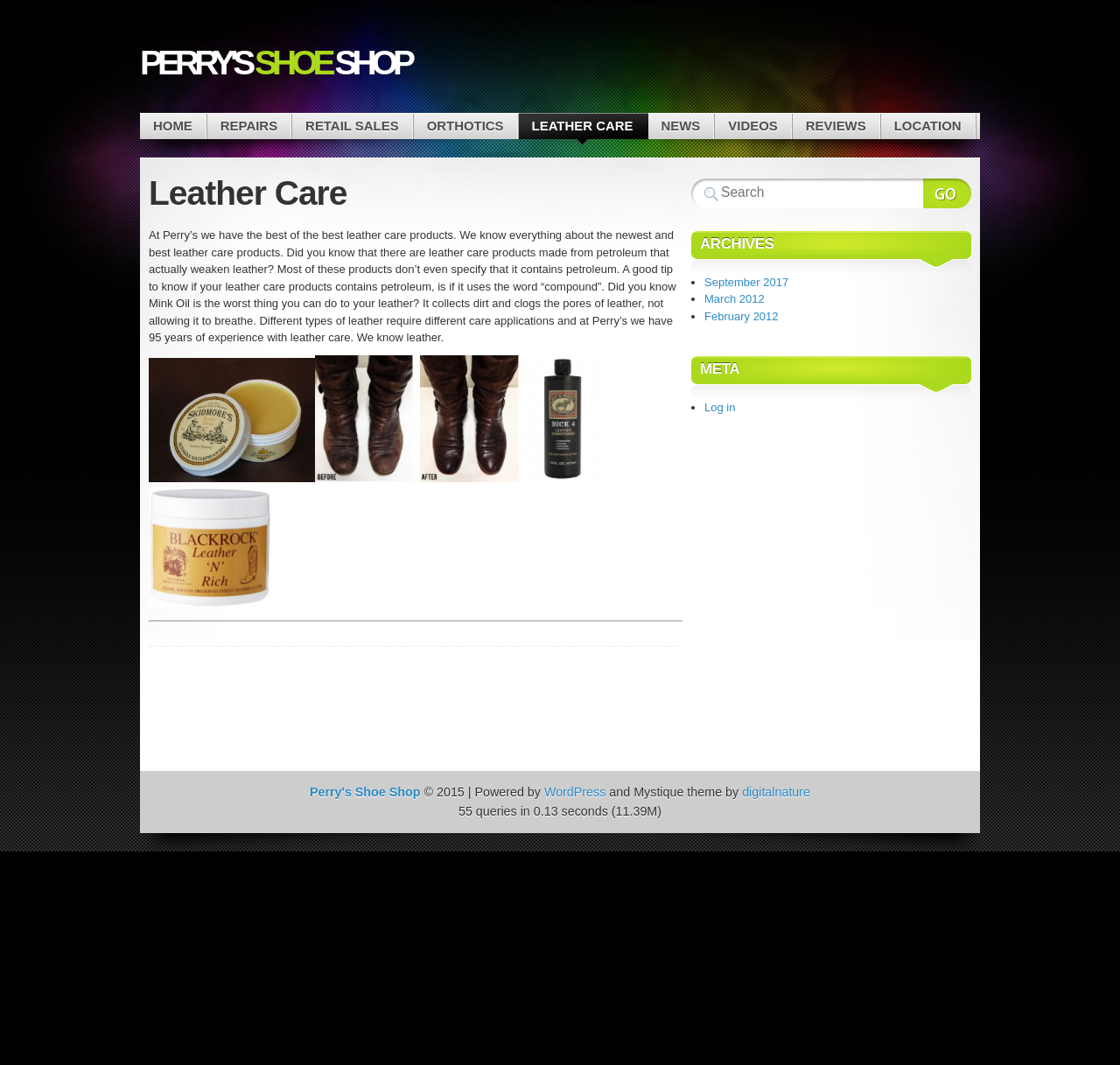Determine the bounding box coordinates for the element that should be clicked to follow this instruction: "Search for something on the website". The coordinates should be given as four float numbers between 0 and 1, in the format [left, top, right, bottom].

[0.644, 0.173, 0.806, 0.188]